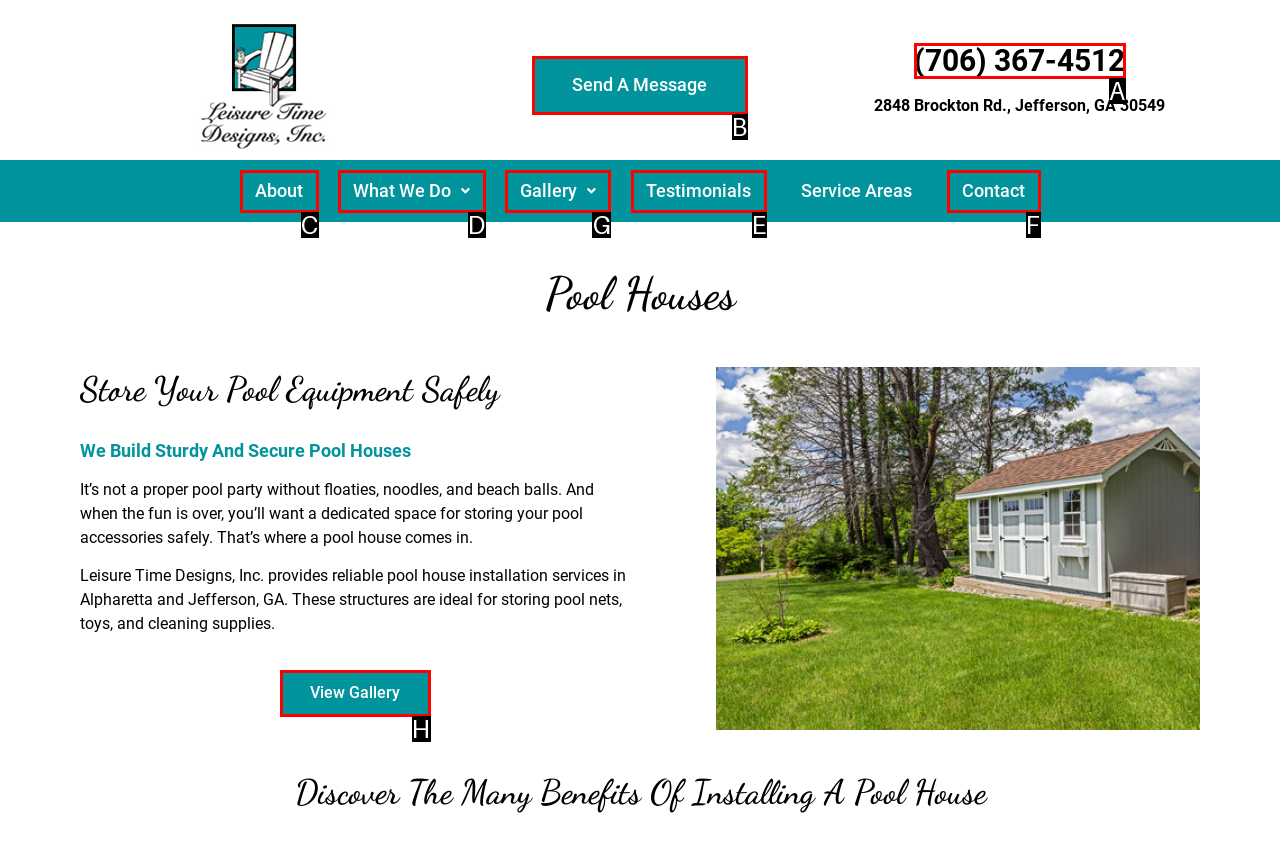Which letter corresponds to the correct option to complete the task: Visit the source link?
Answer with the letter of the chosen UI element.

None